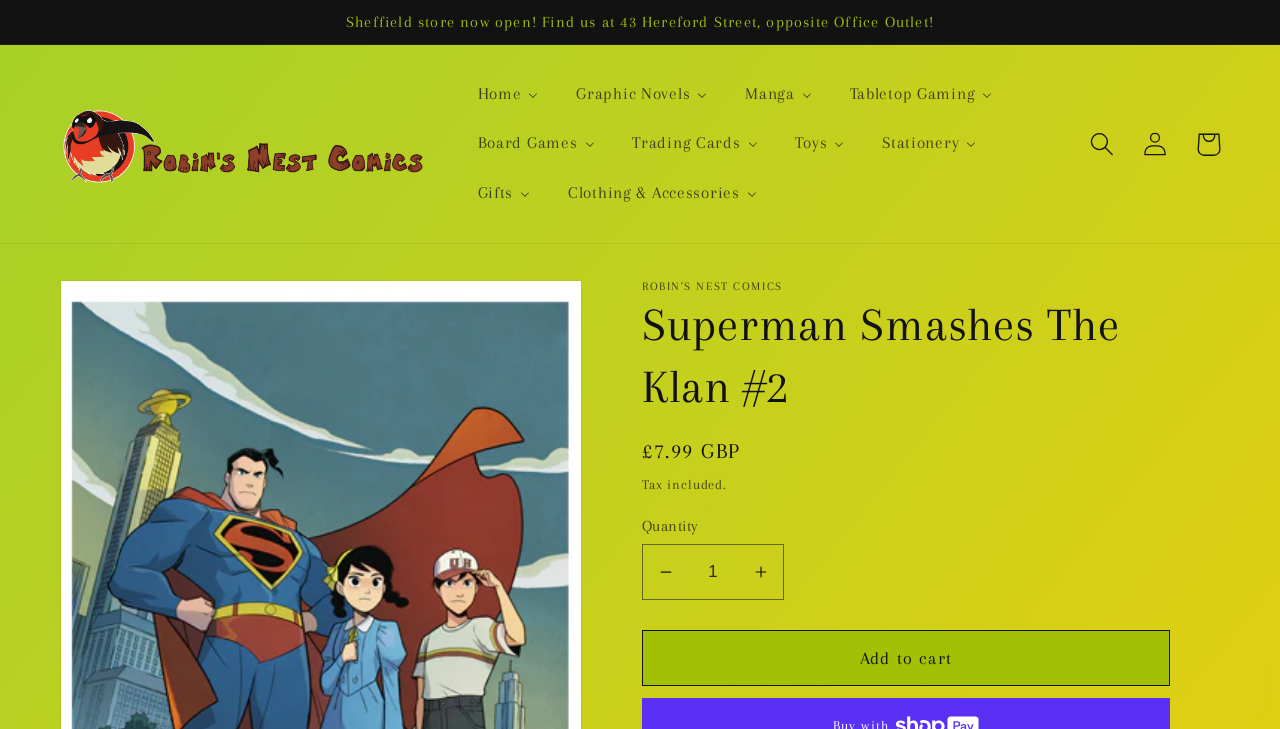Can you extract the headline from the webpage for me?

Superman Smashes The Klan #2